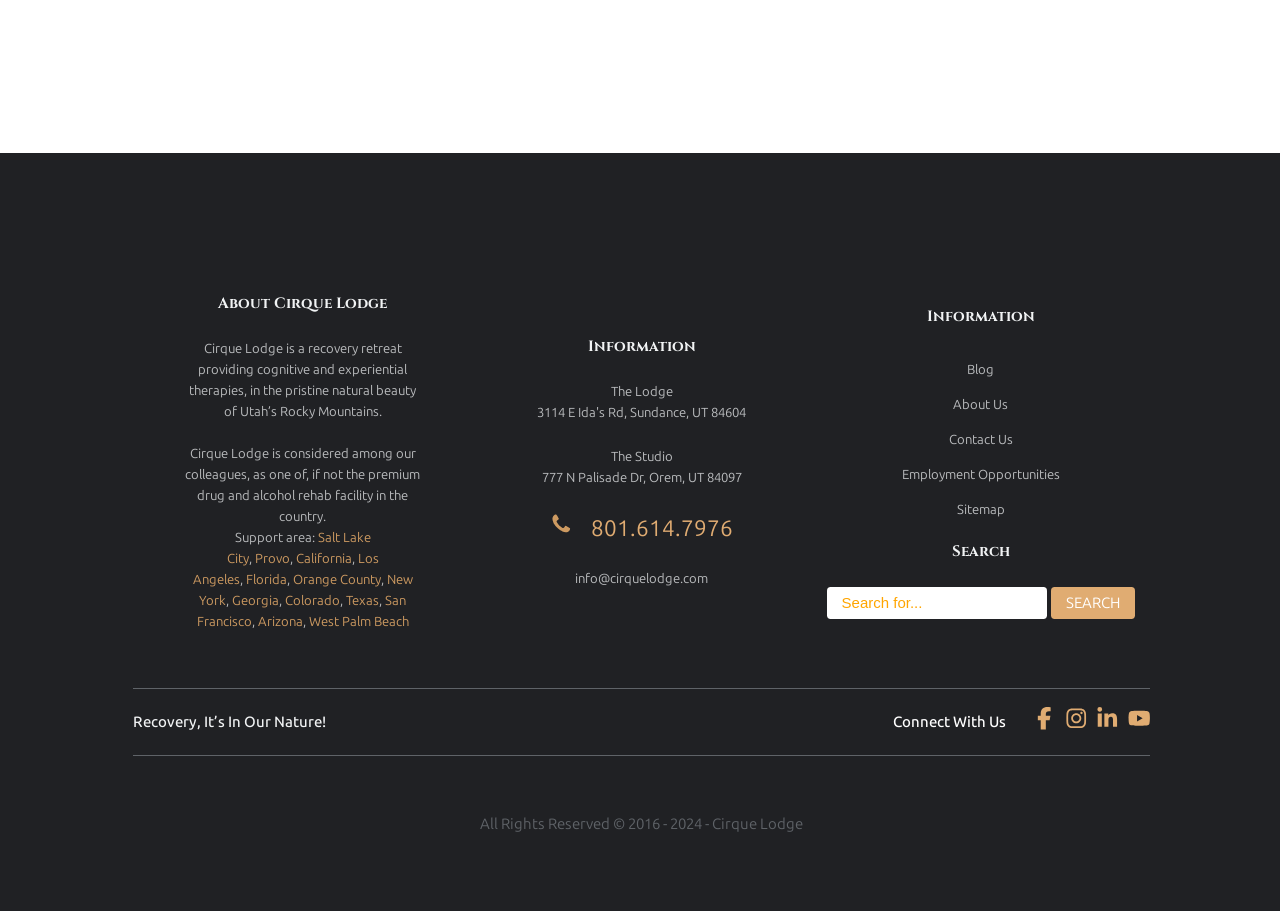Show the bounding box coordinates for the HTML element as described: "West Palm Beach".

[0.241, 0.674, 0.319, 0.69]